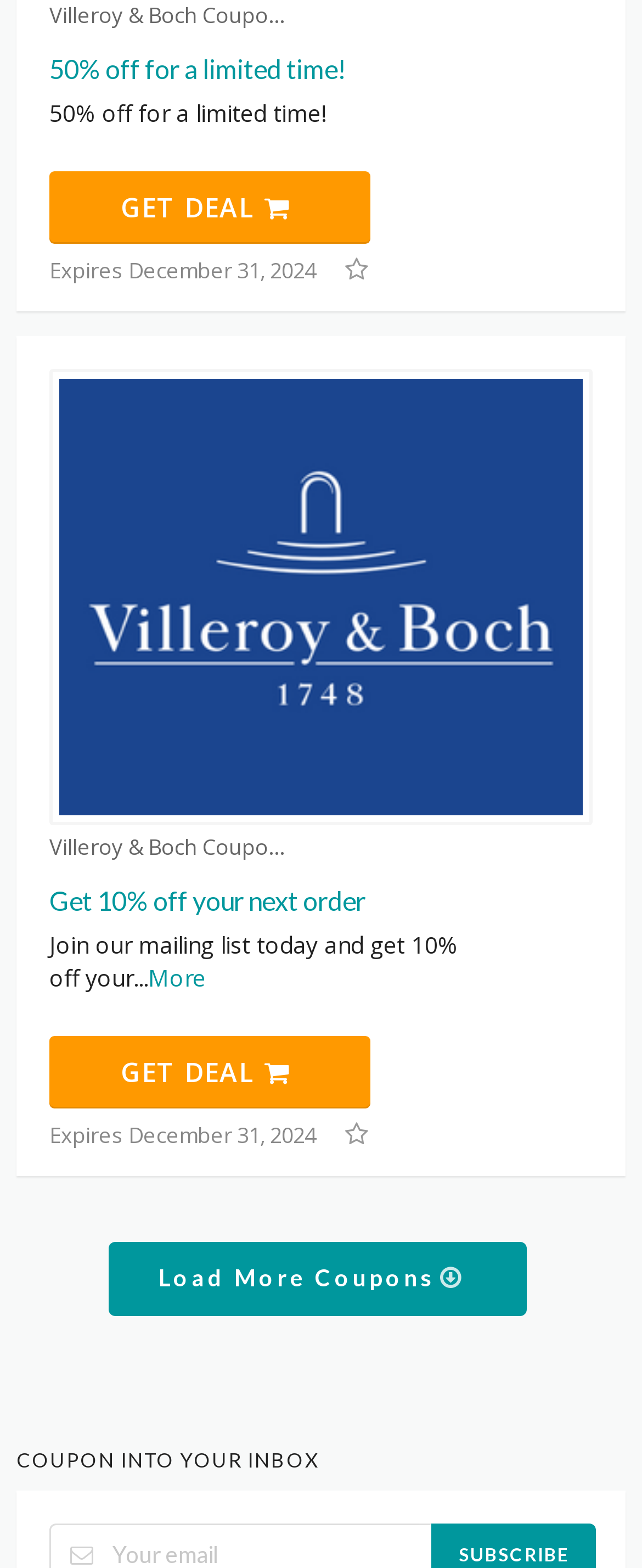How many coupons can be loaded more?
Please give a detailed and thorough answer to the question, covering all relevant points.

The webpage has a 'Load More Coupons' button, but it does not specify the exact number of additional coupons that can be loaded.